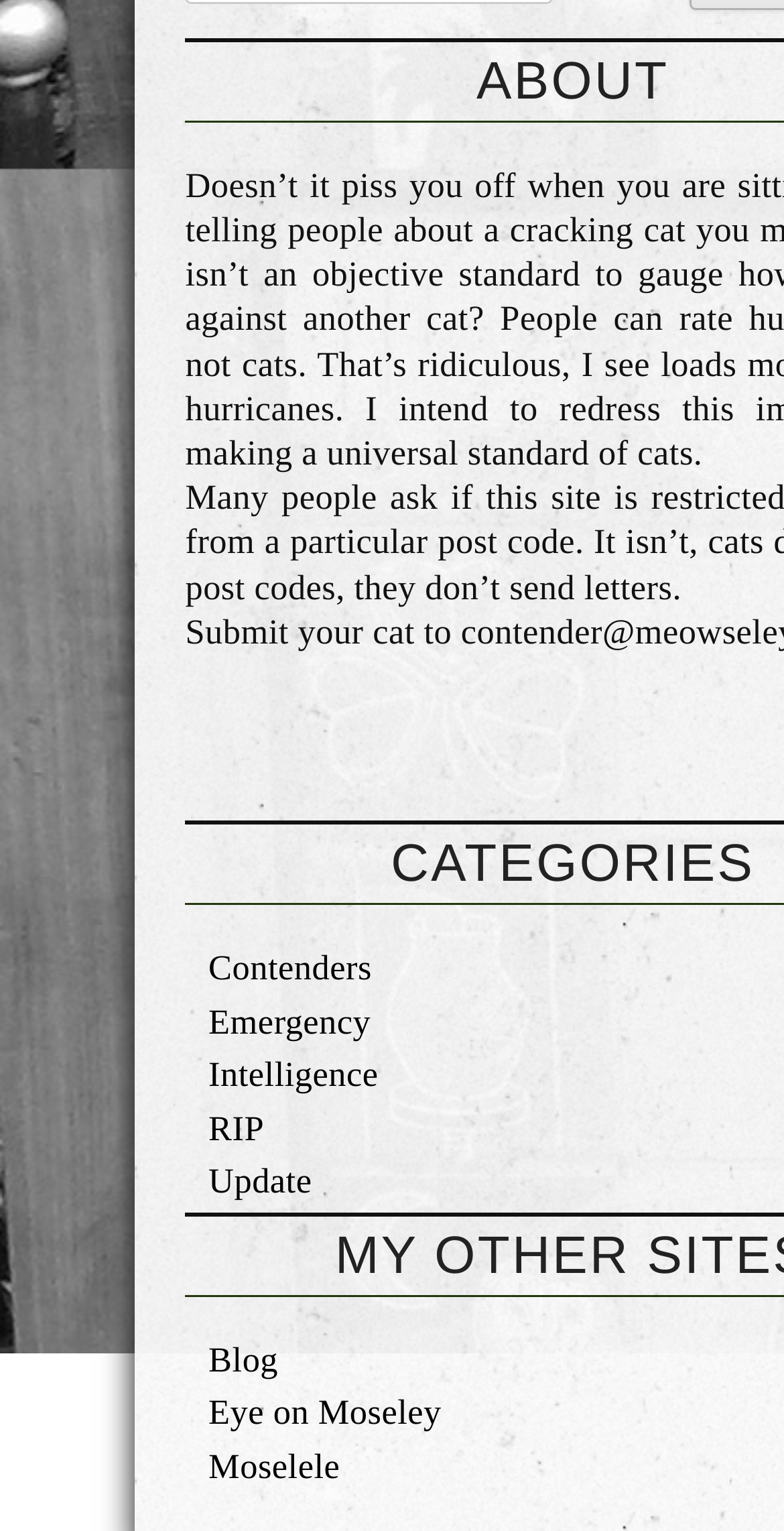What is the last link in the top section?
From the image, respond using a single word or phrase.

Moselele